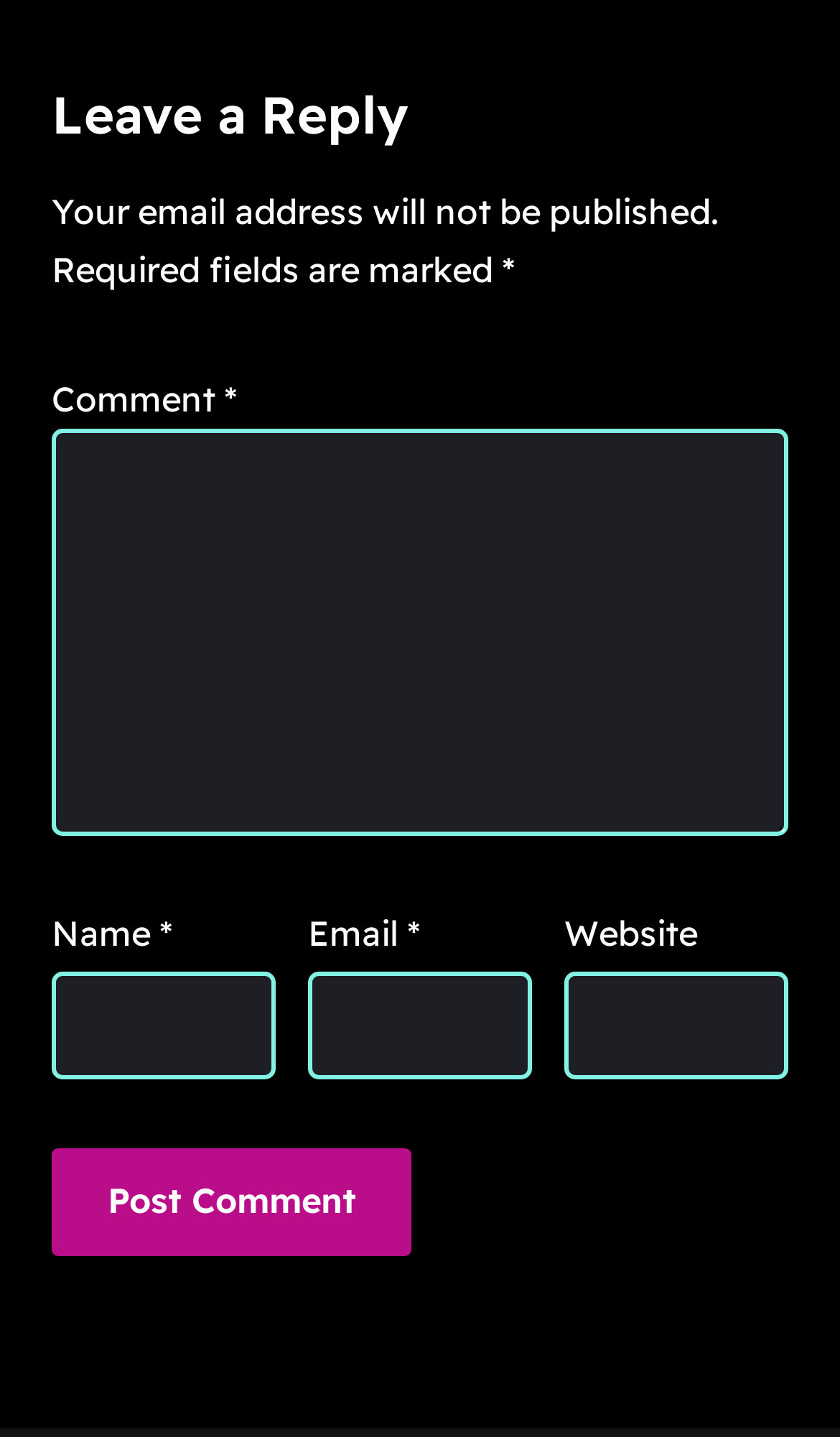Using the webpage screenshot, locate the HTML element that fits the following description and provide its bounding box: "parent_node: Comment * name="d556b63898"".

[0.062, 0.298, 0.938, 0.582]